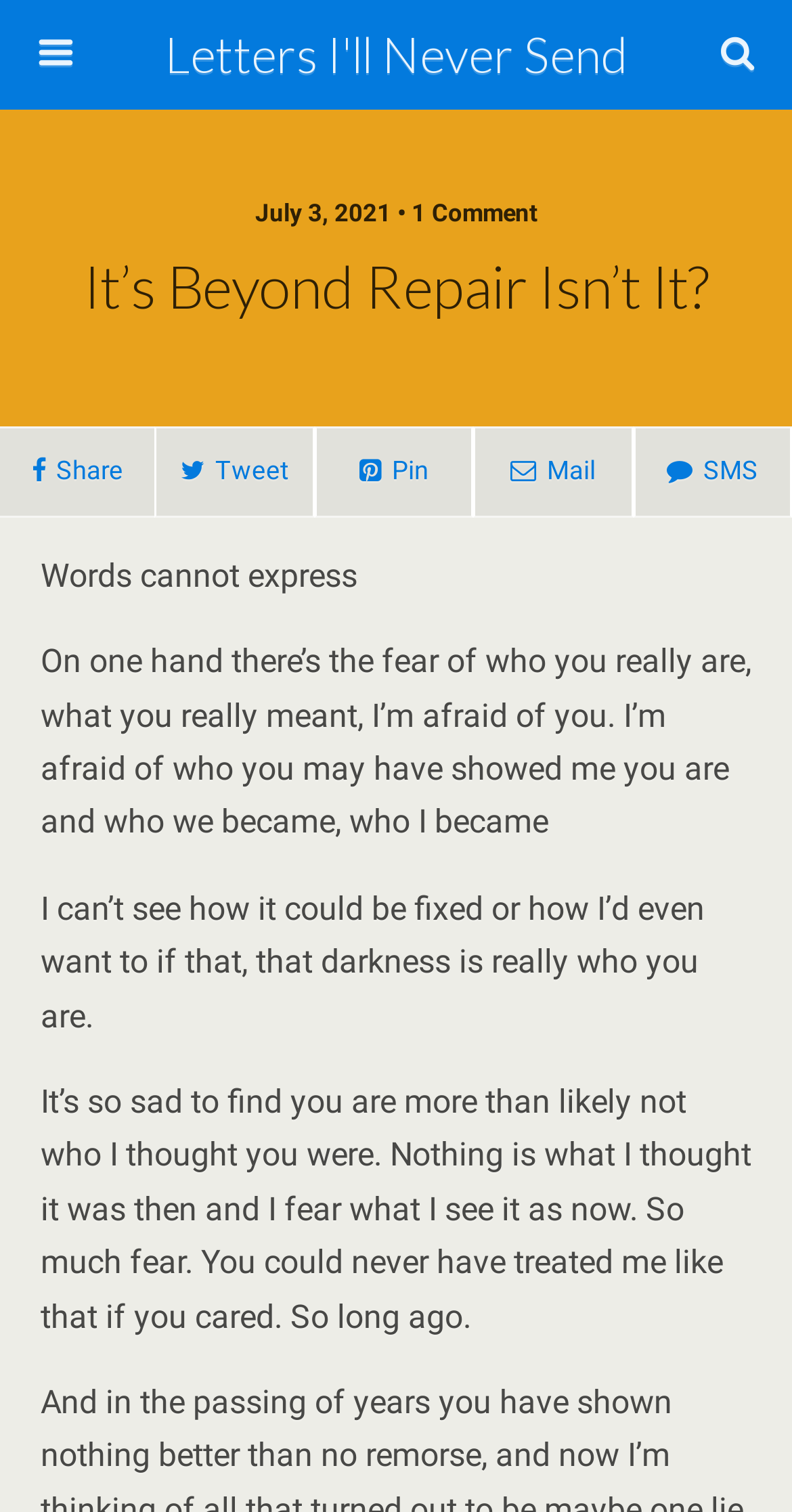Return the bounding box coordinates of the UI element that corresponds to this description: "name="s" placeholder="Search this website…"". The coordinates must be given as four float numbers in the range of 0 and 1, [left, top, right, bottom].

[0.056, 0.079, 0.759, 0.113]